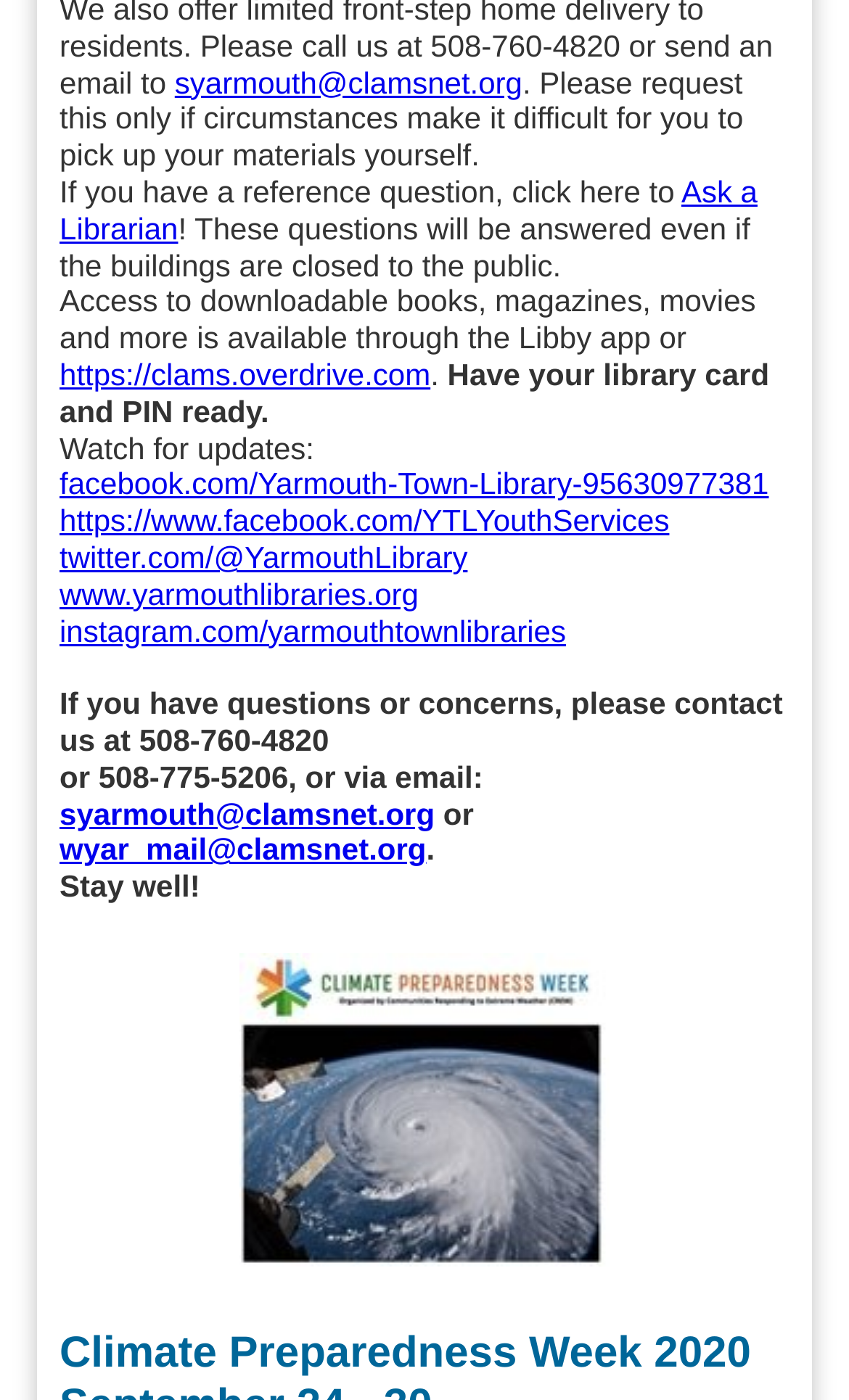Can you provide the bounding box coordinates for the element that should be clicked to implement the instruction: "Click the 'Ask a Librarian' link"?

[0.07, 0.124, 0.892, 0.175]